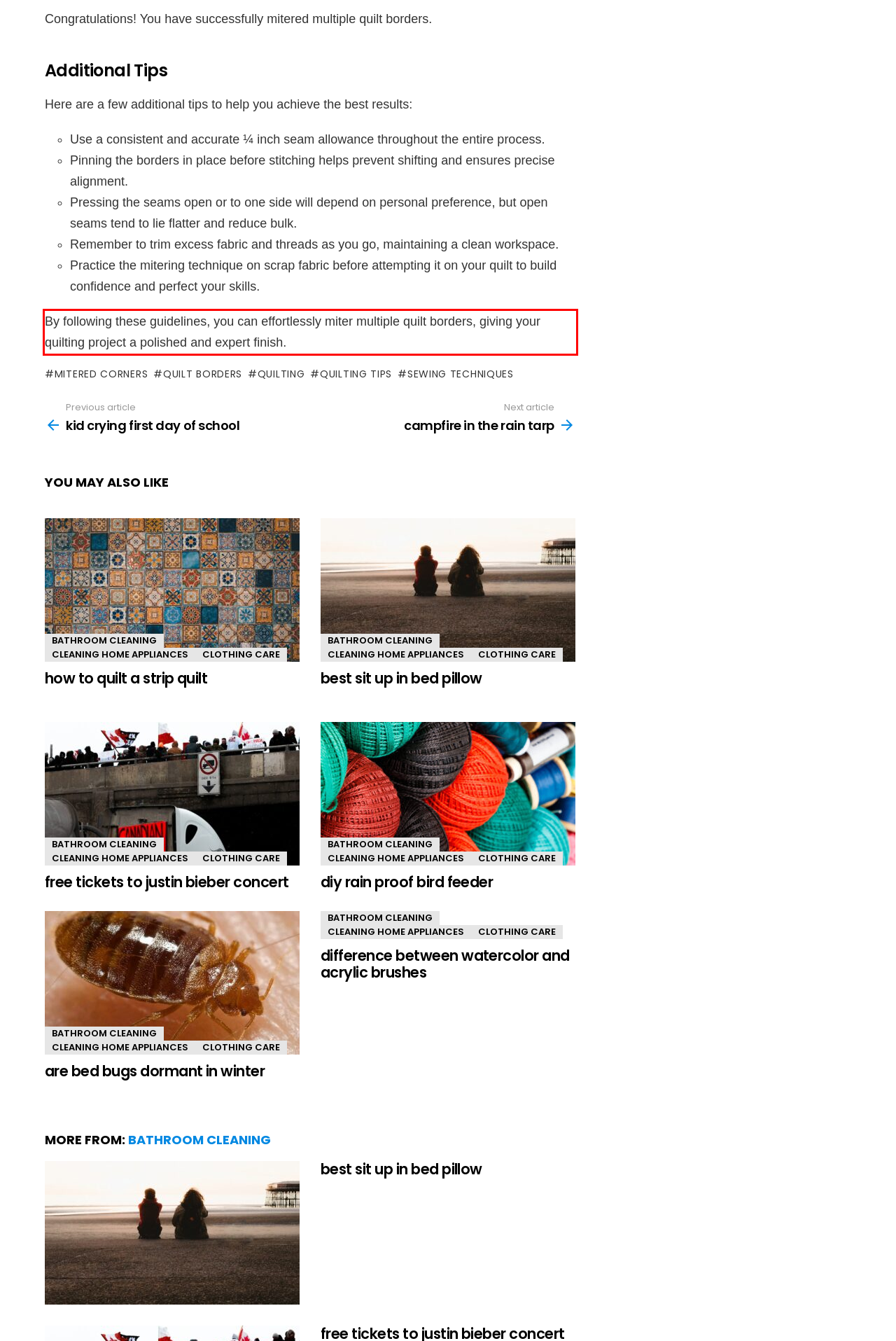In the given screenshot, locate the red bounding box and extract the text content from within it.

By‍ following these guidelines,⁢ you can effortlessly miter multiple quilt borders, giving​ your‍ quilting ‍project a polished and expert finish.